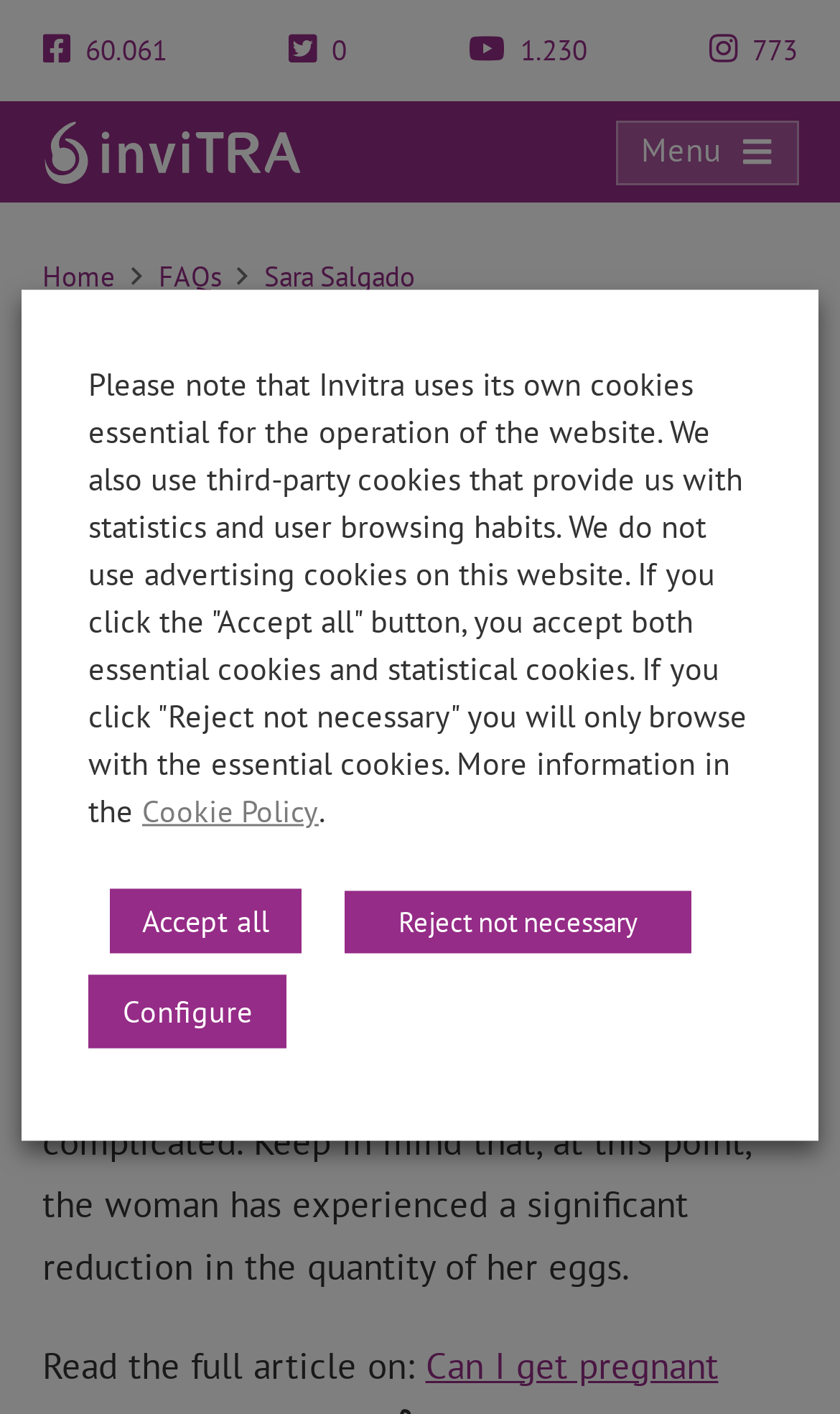Please identify the bounding box coordinates of the region to click in order to complete the task: "Read the full article". The coordinates must be four float numbers between 0 and 1, specified as [left, top, right, bottom].

[0.05, 0.949, 0.506, 0.982]